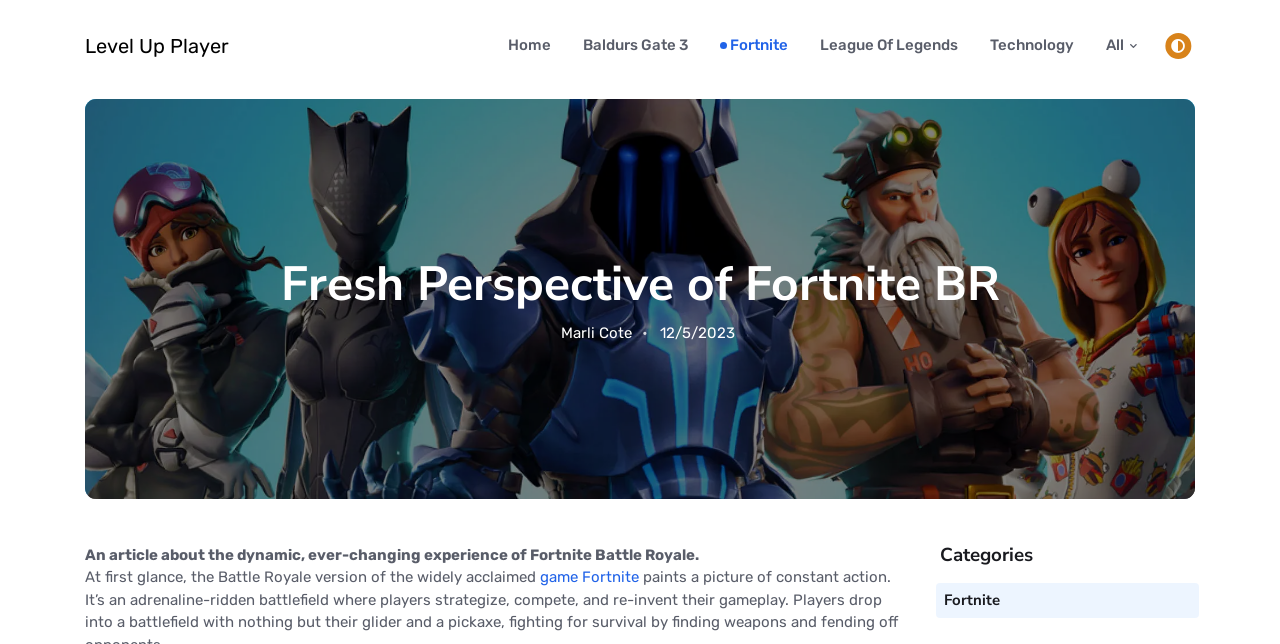Mark the bounding box of the element that matches the following description: "alt="DV8 Fashion" title="DV8 Fashion"".

None